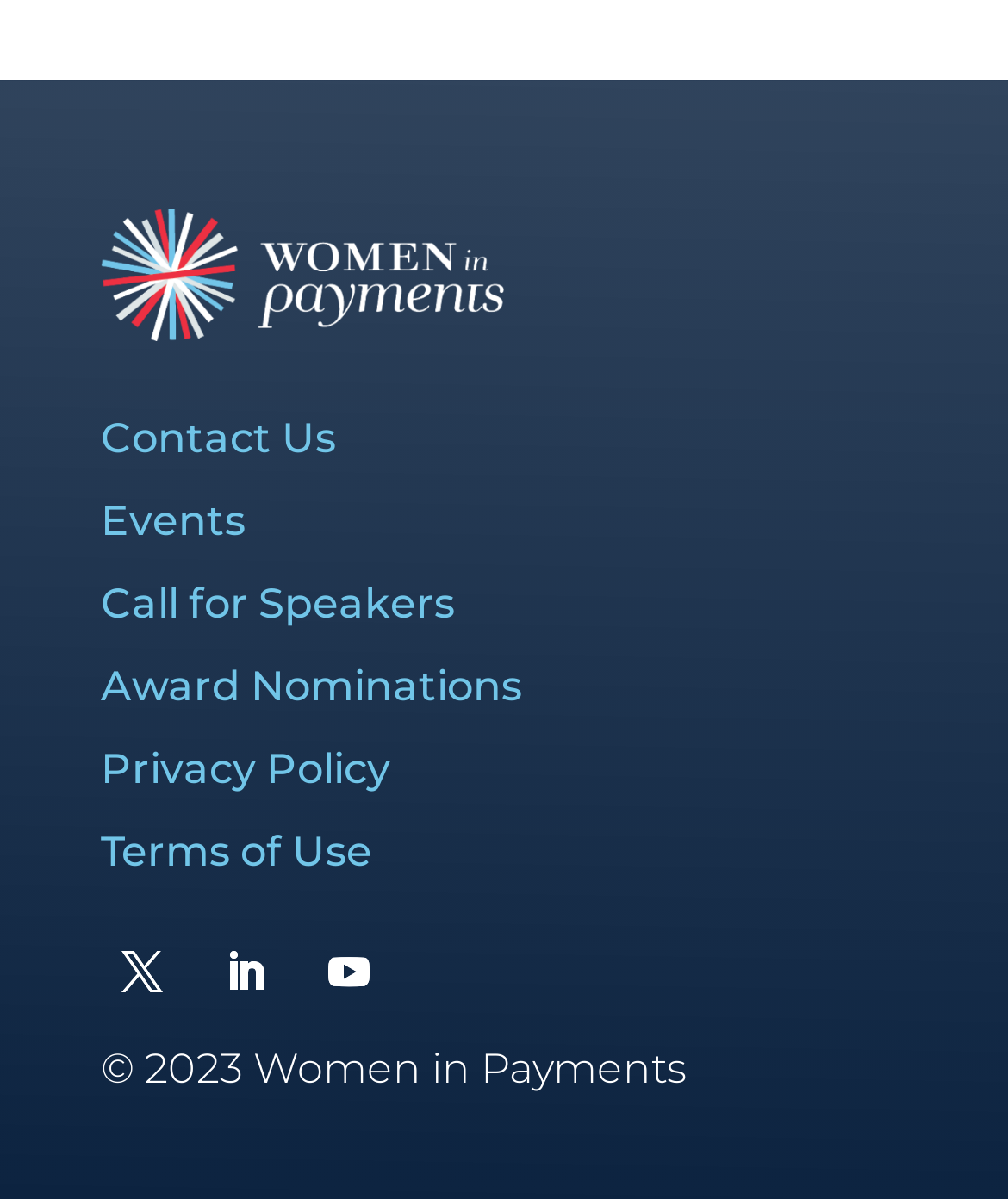Please identify the bounding box coordinates of the area that needs to be clicked to fulfill the following instruction: "View contact information."

[0.1, 0.346, 0.333, 0.387]